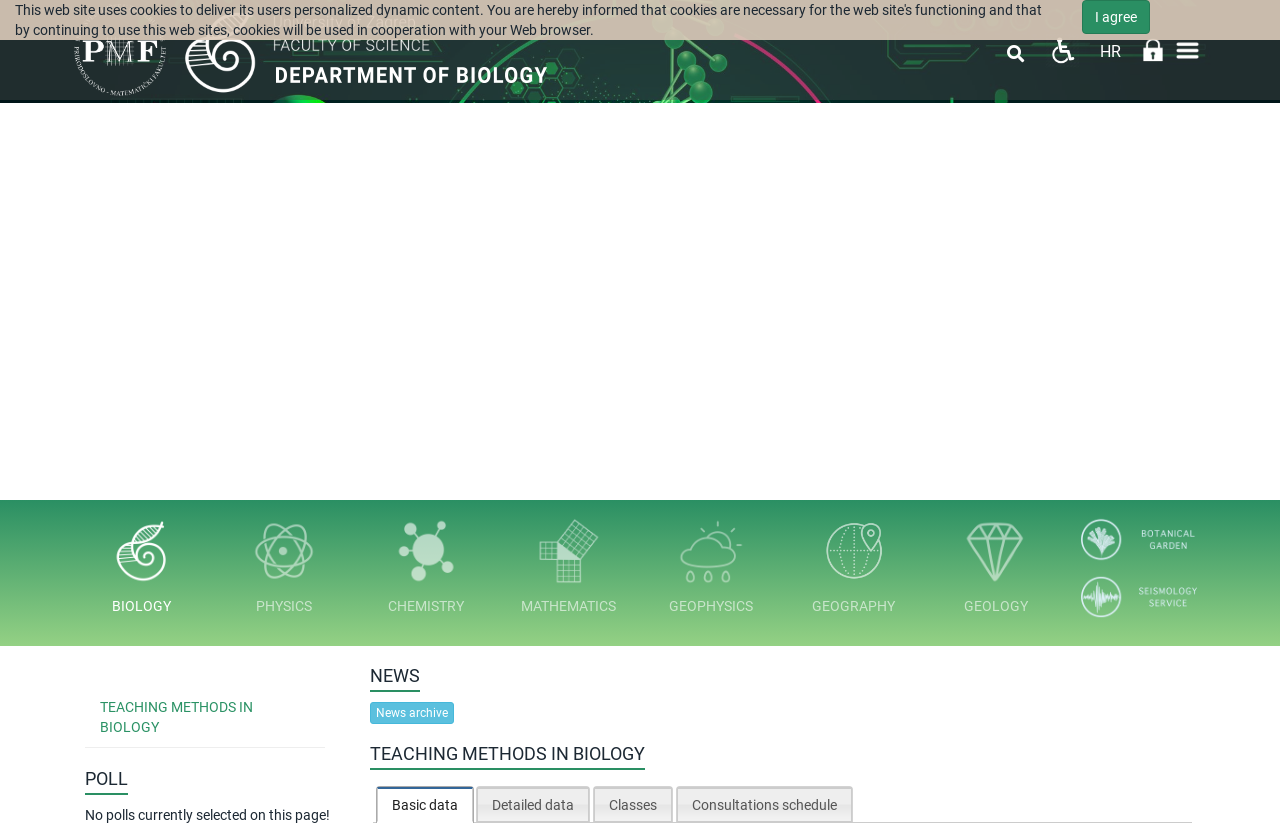Using the description: "Photo", determine the UI element's bounding box coordinates. Ensure the coordinates are in the format of four float numbers between 0 and 1, i.e., [left, top, right, bottom].

None